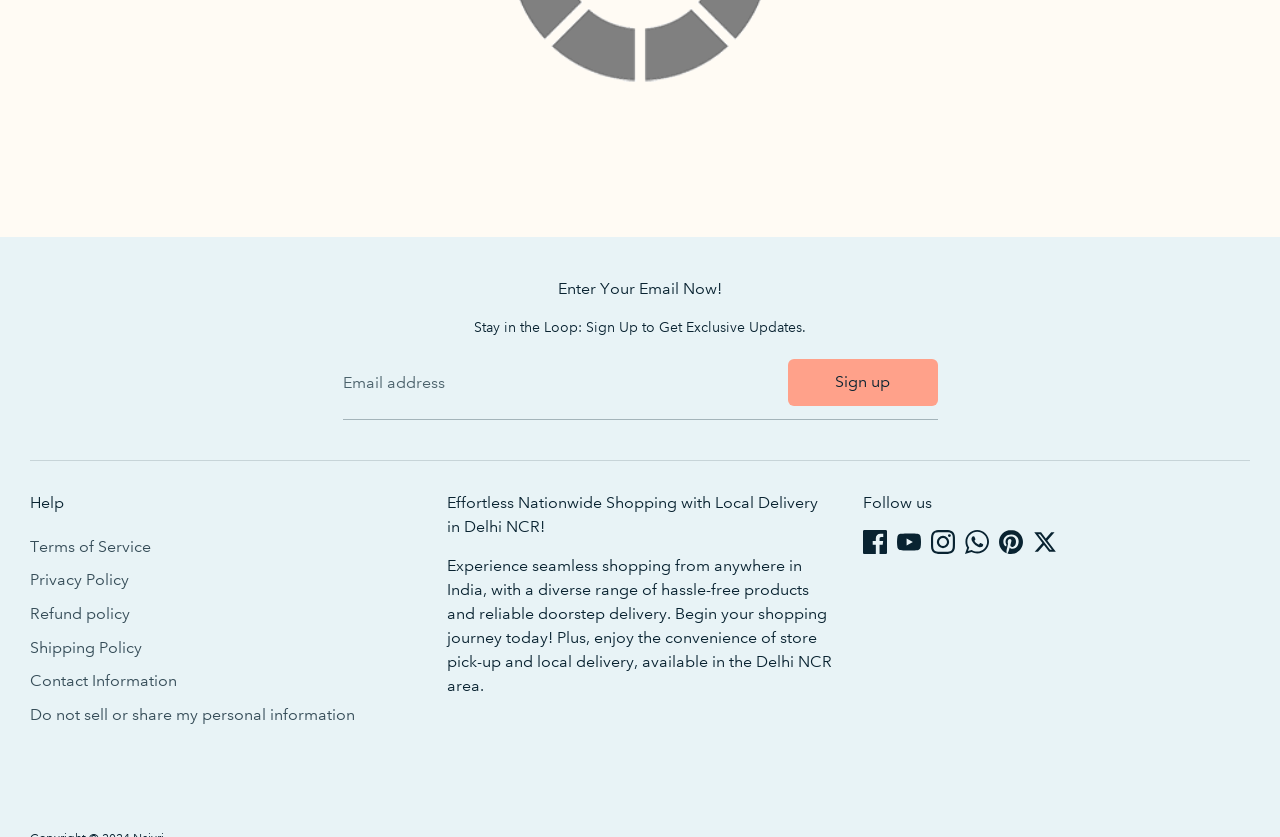Refer to the image and provide an in-depth answer to the question:
What is the purpose of the 'Sign up' button?

The 'Sign up' button is located next to the email address field and is accompanied by text encouraging users to sign up for exclusive updates, indicating that the purpose of the button is to submit the email address and receive exclusive updates.